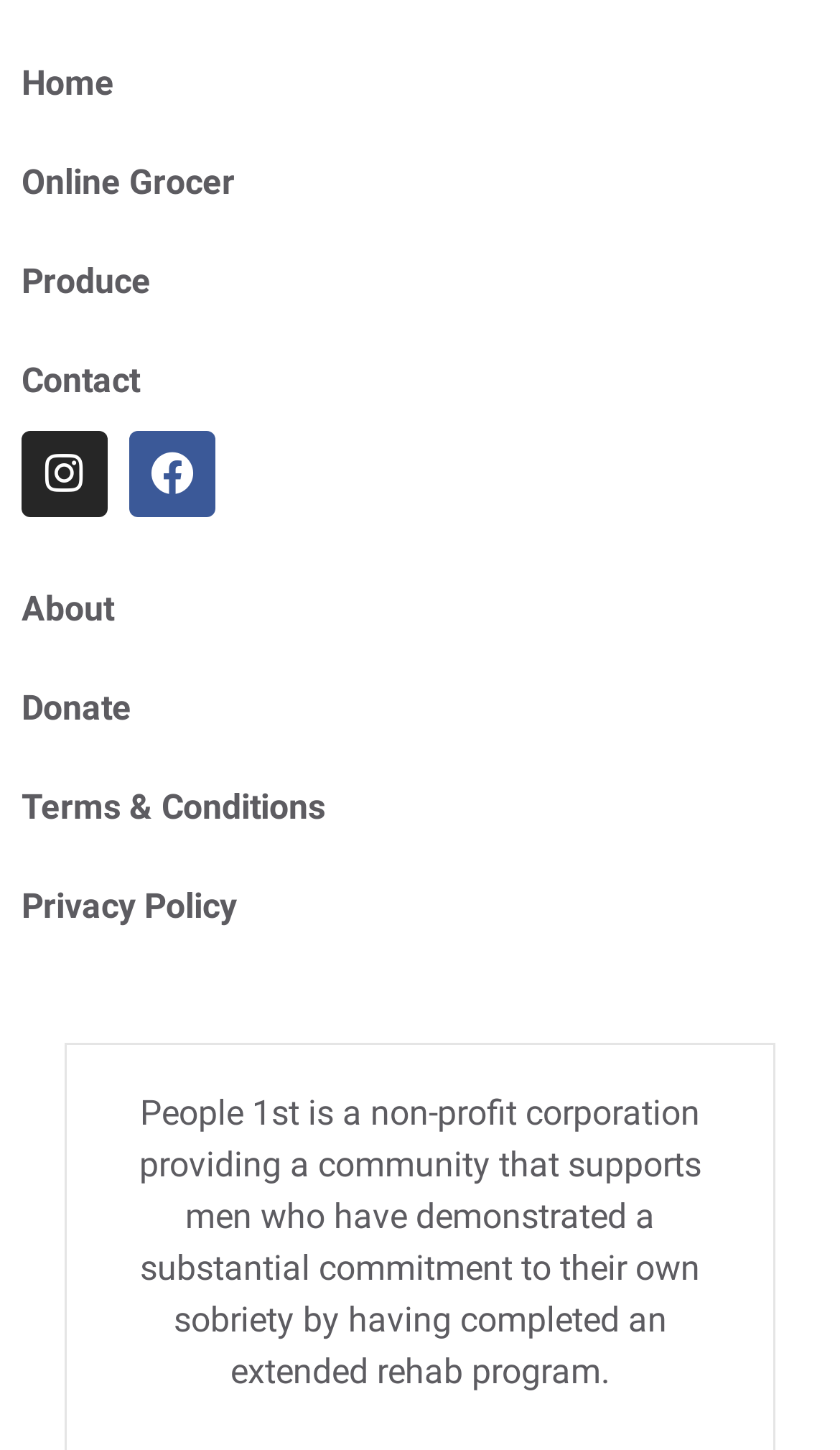Please mark the clickable region by giving the bounding box coordinates needed to complete this instruction: "visit instagram page".

[0.026, 0.297, 0.128, 0.357]